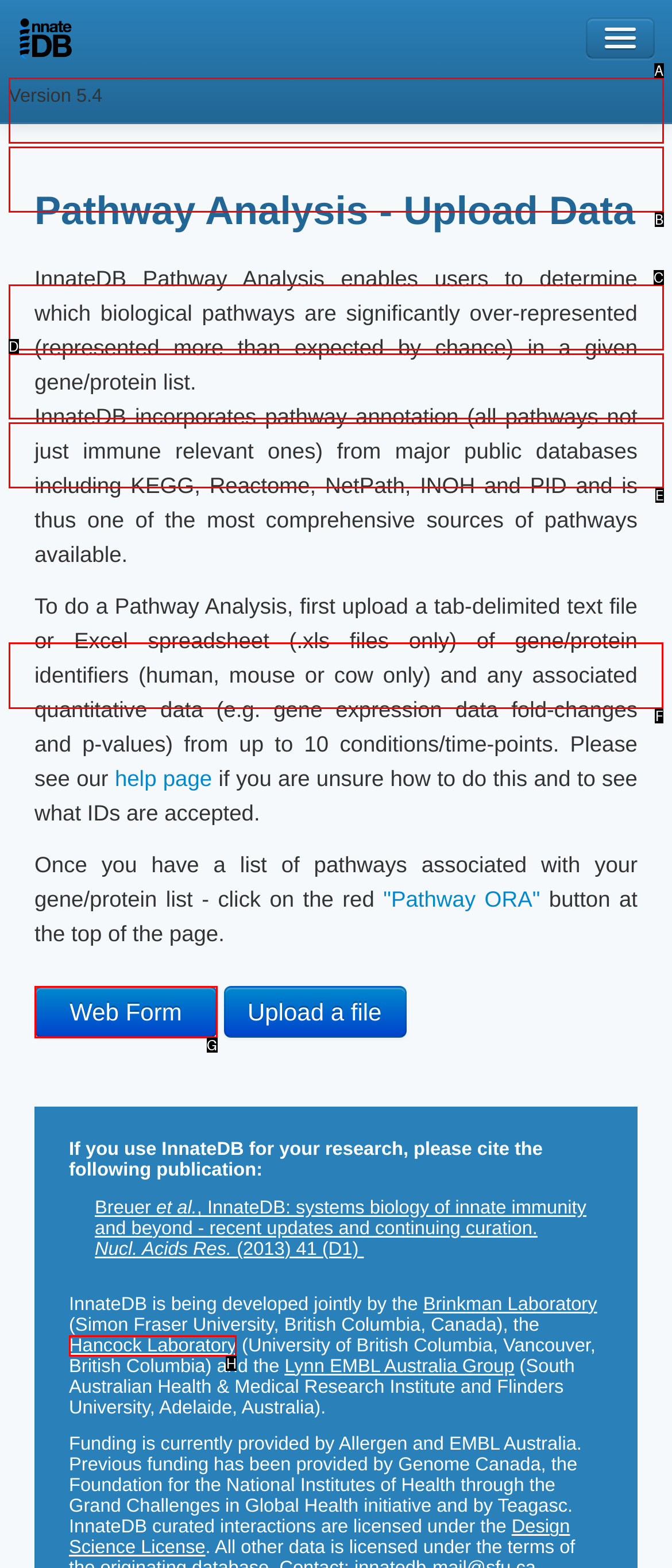Which HTML element should be clicked to complete the following task: Login as a participant?
Answer with the letter corresponding to the correct choice.

F